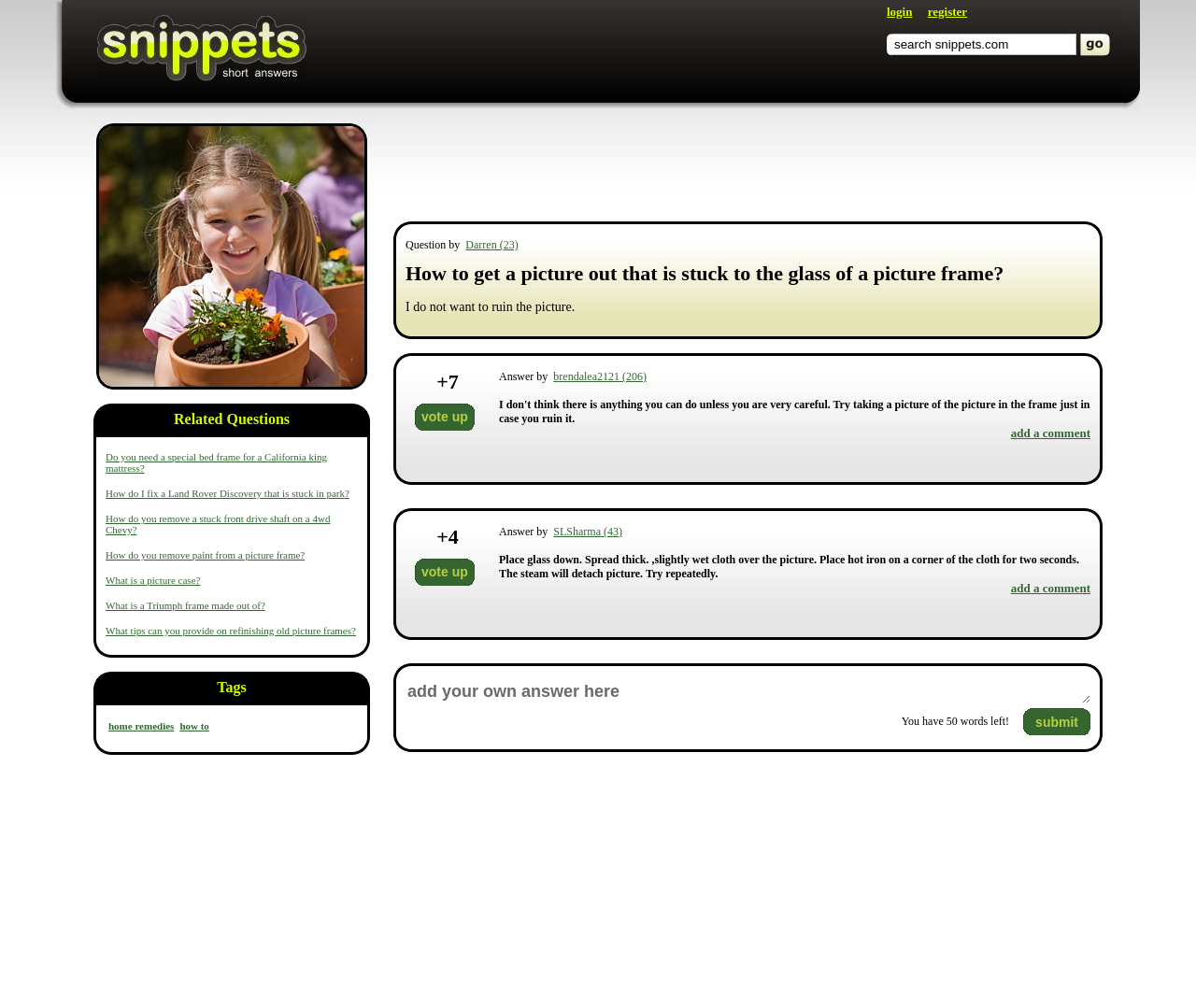Respond to the question below with a single word or phrase: How many related questions are listed on the webpage?

7